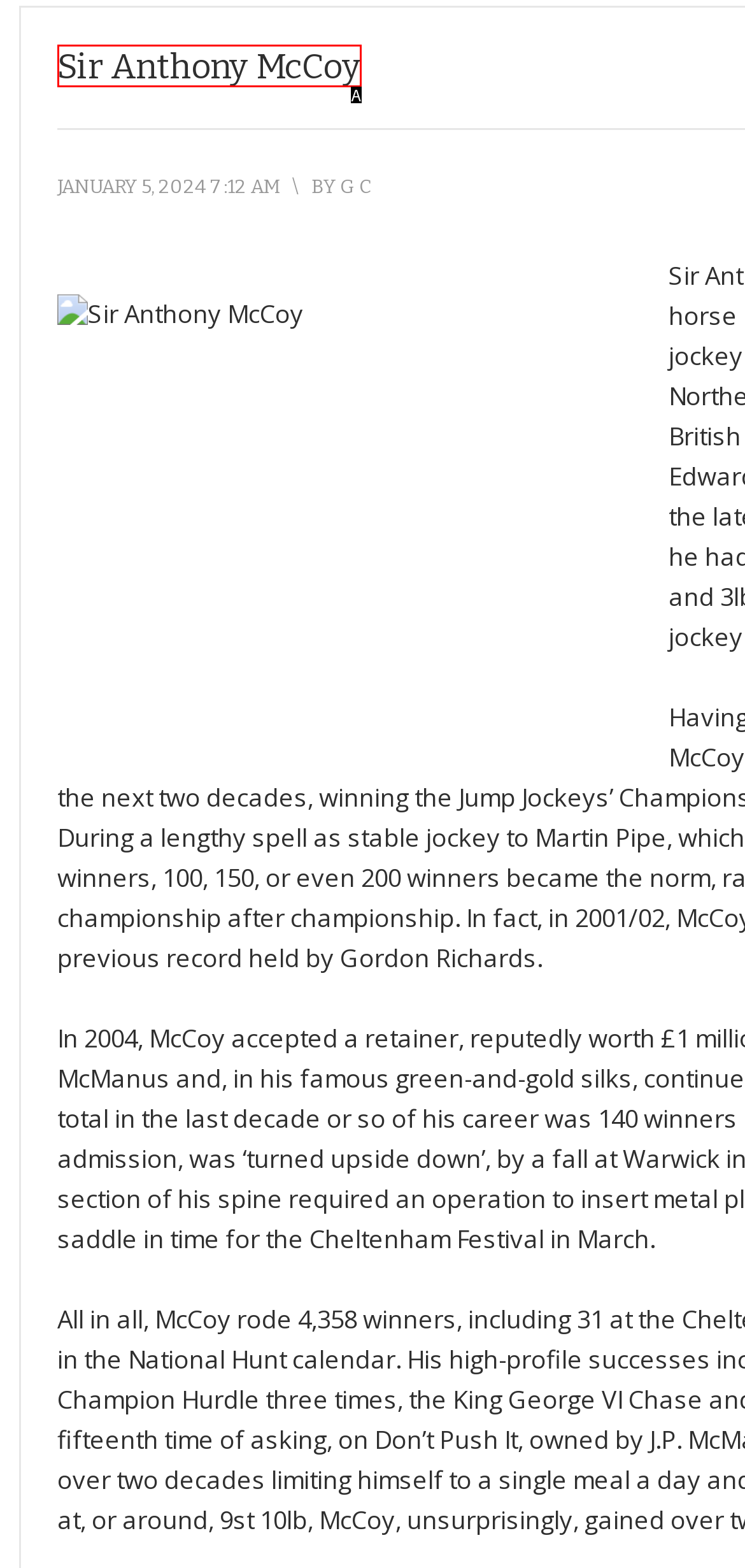Identify the UI element that best fits the description: Search
Respond with the letter representing the correct option.

None